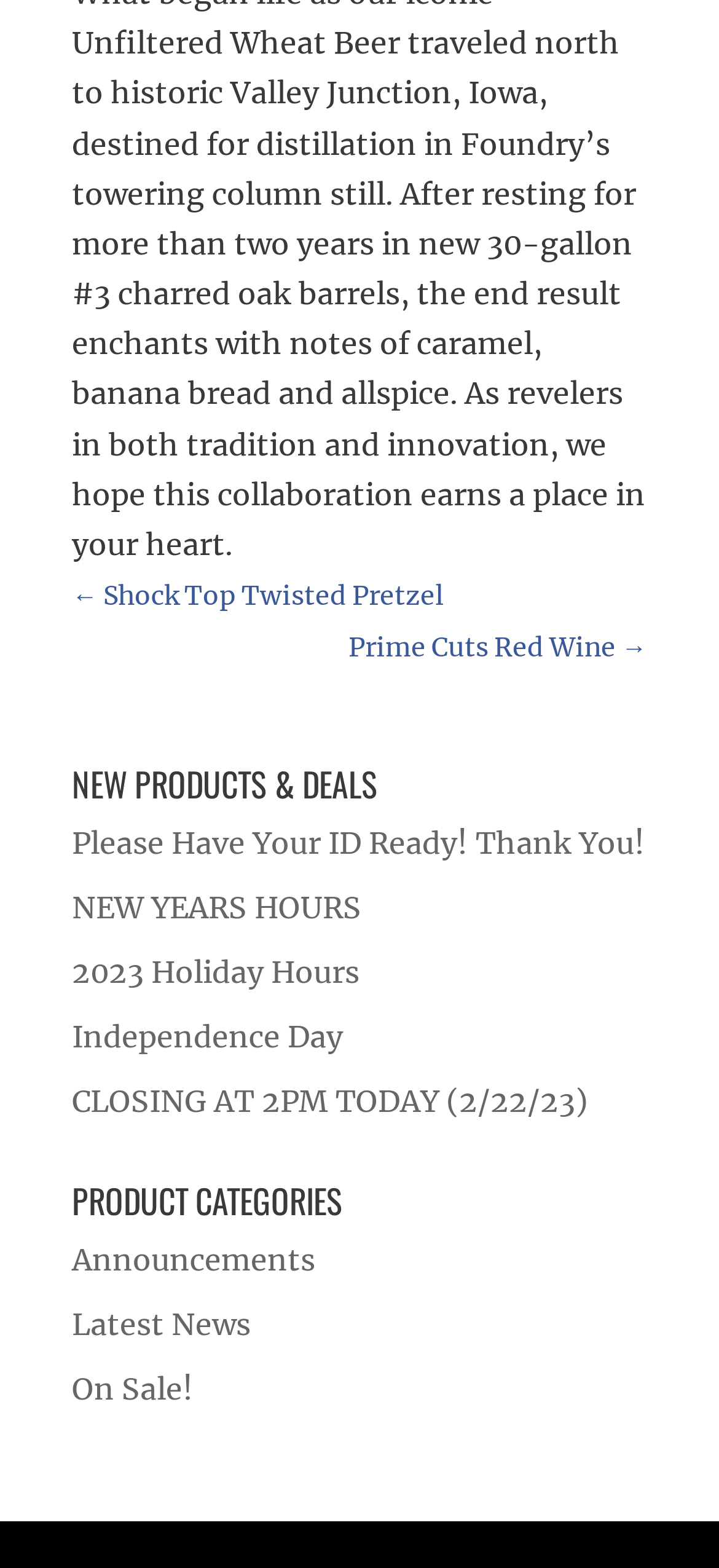How many holiday hours links are there?
Please provide a detailed and thorough answer to the question.

I counted the links related to holiday hours, which are 'NEW YEARS HOURS', '2023 Holiday Hours', and 'Independence Day', and found that there are 3 links in total.